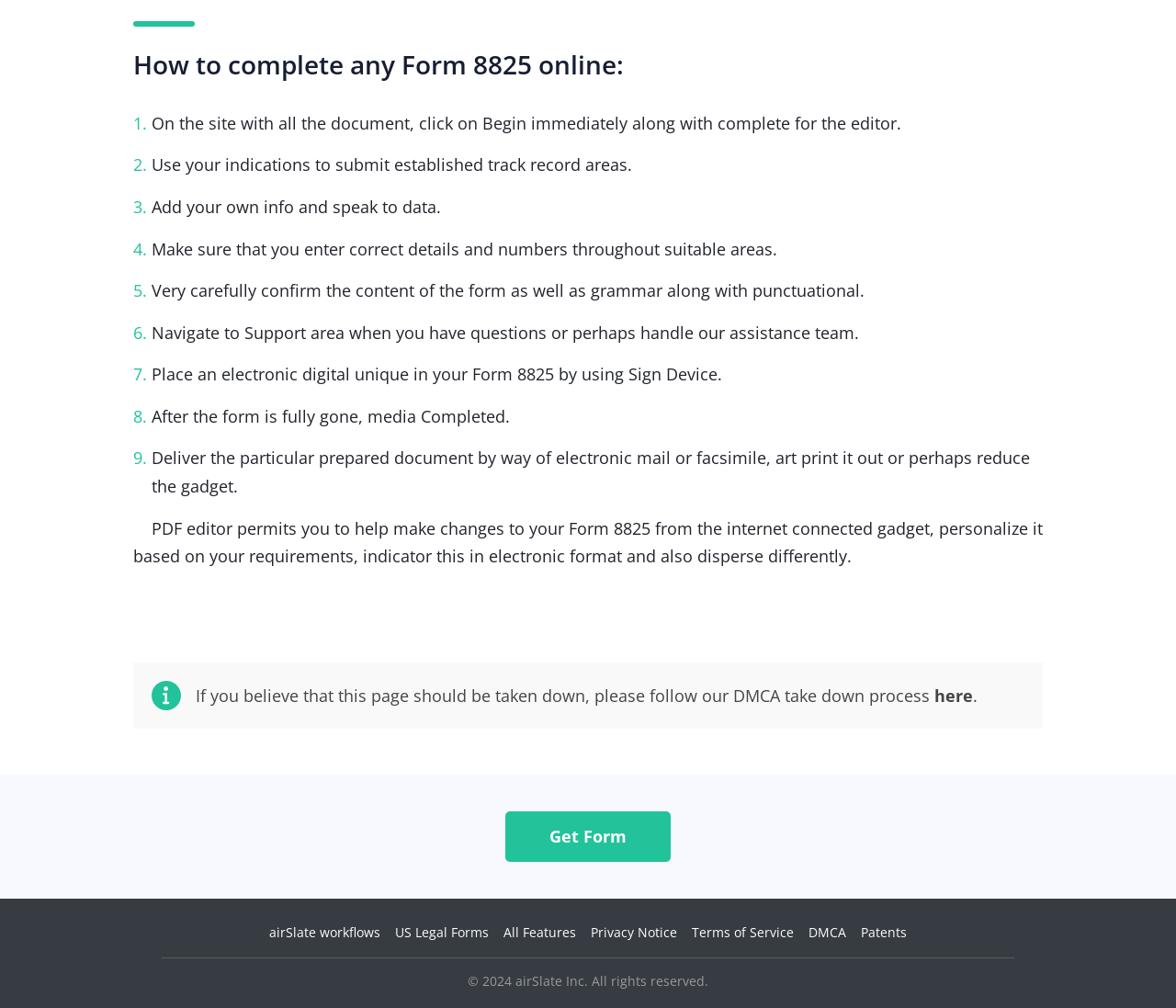Give a short answer using one word or phrase for the question:
What is the purpose of the 'Get Form' button?

To access Form 8825